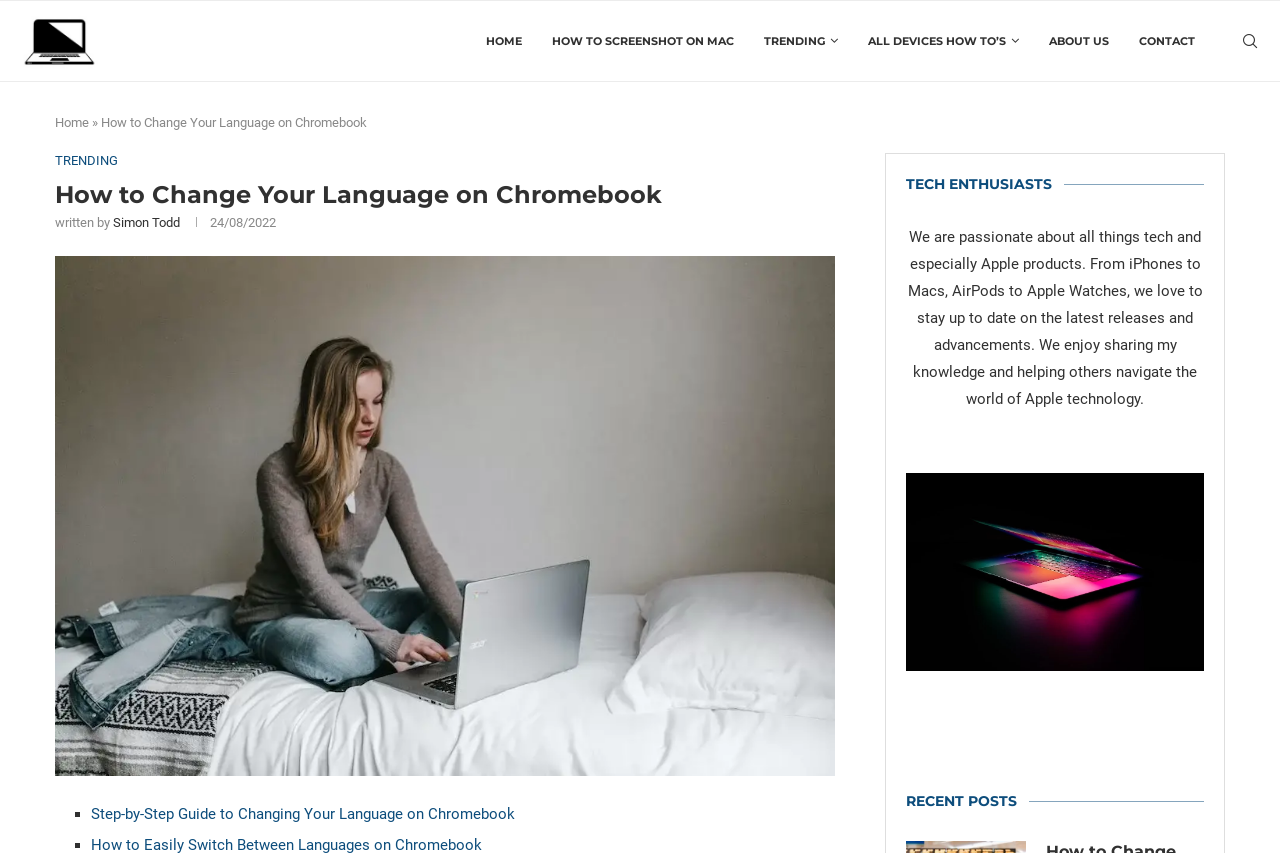Please determine the bounding box coordinates for the element that should be clicked to follow these instructions: "Click on the 'HOME' link".

[0.38, 0.001, 0.408, 0.095]